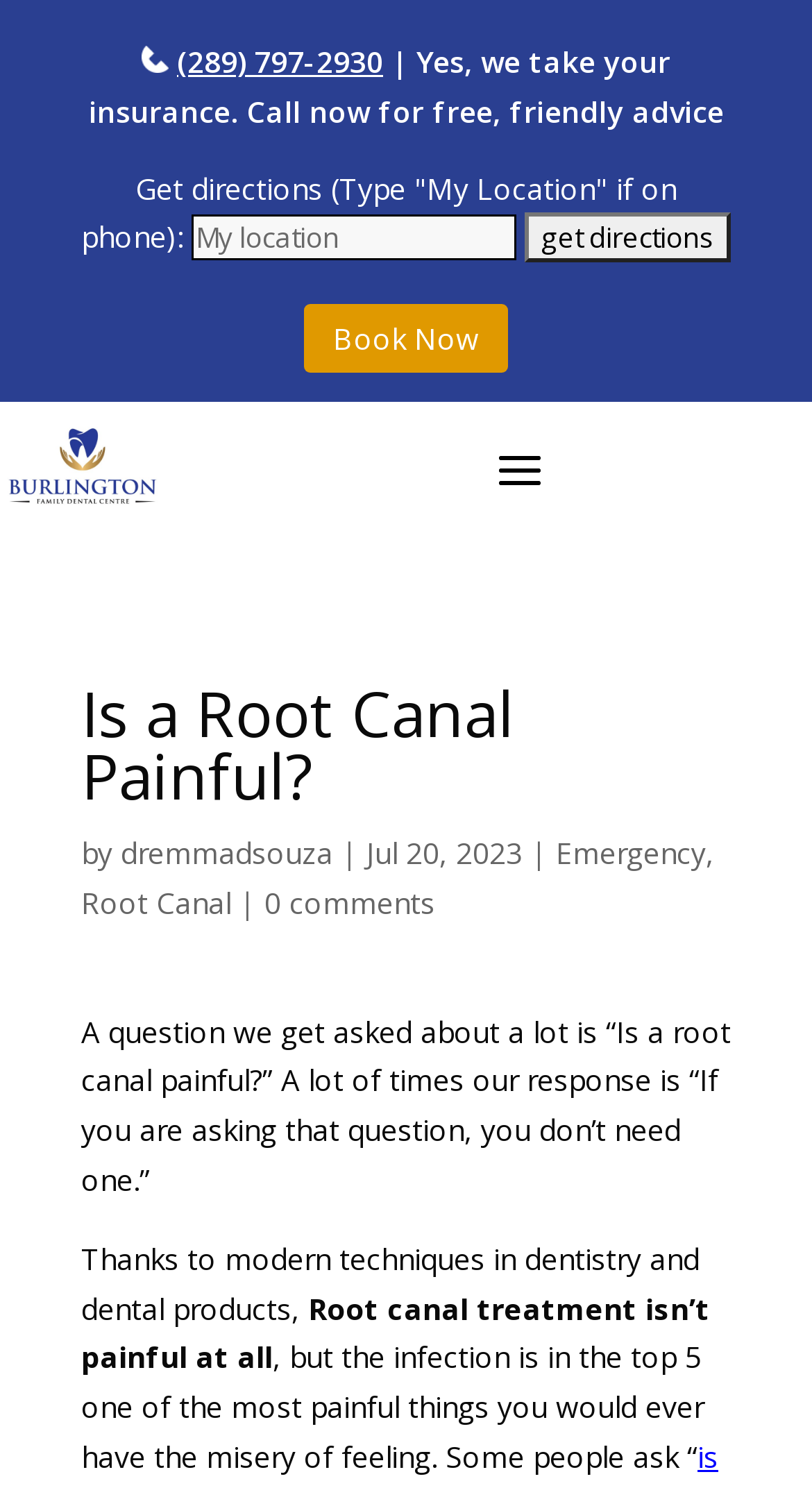Please find the bounding box coordinates of the section that needs to be clicked to achieve this instruction: "Get directions".

[0.646, 0.143, 0.9, 0.177]